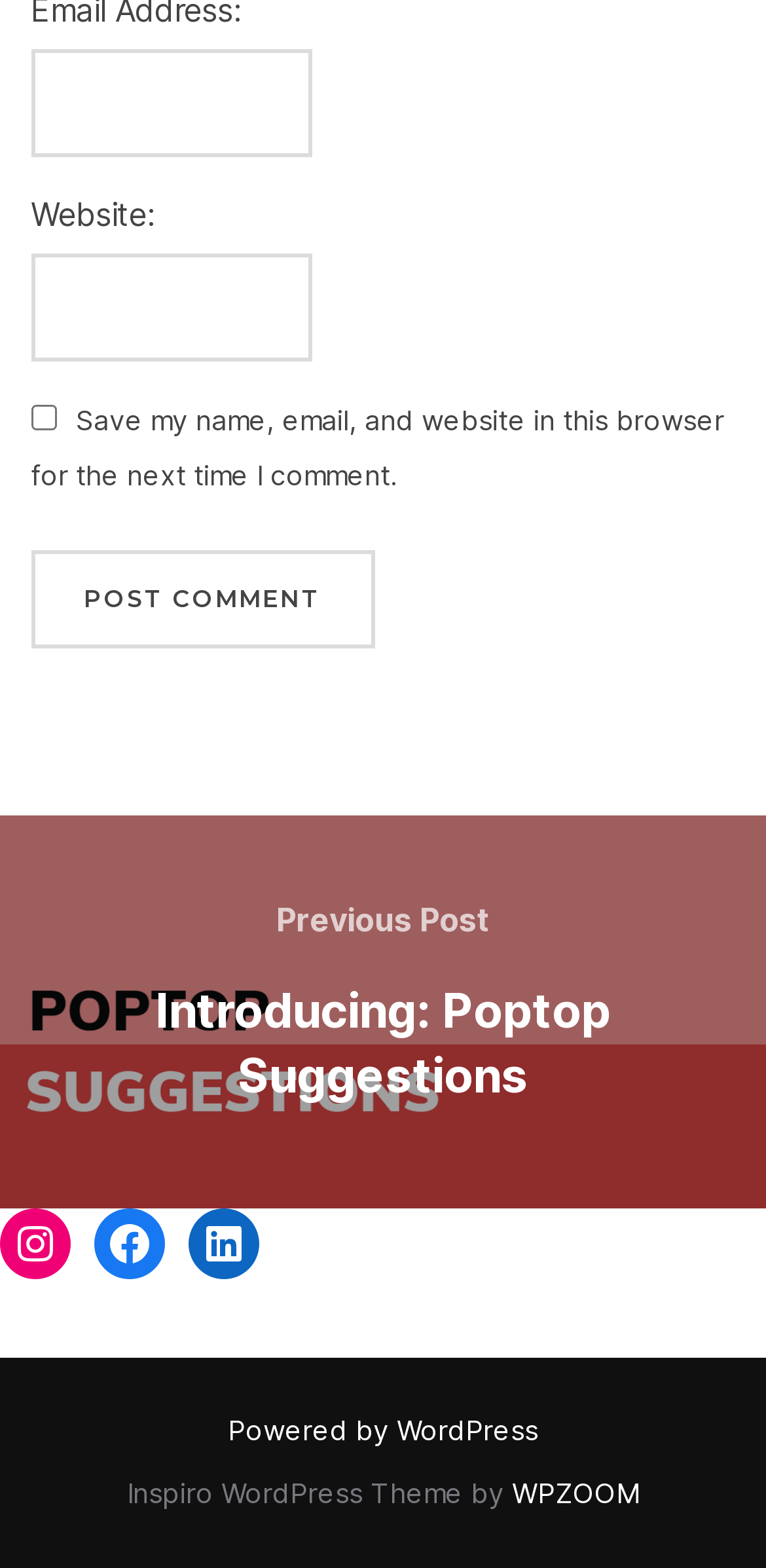What is the purpose of the checkbox?
Based on the image content, provide your answer in one word or a short phrase.

Save comment info